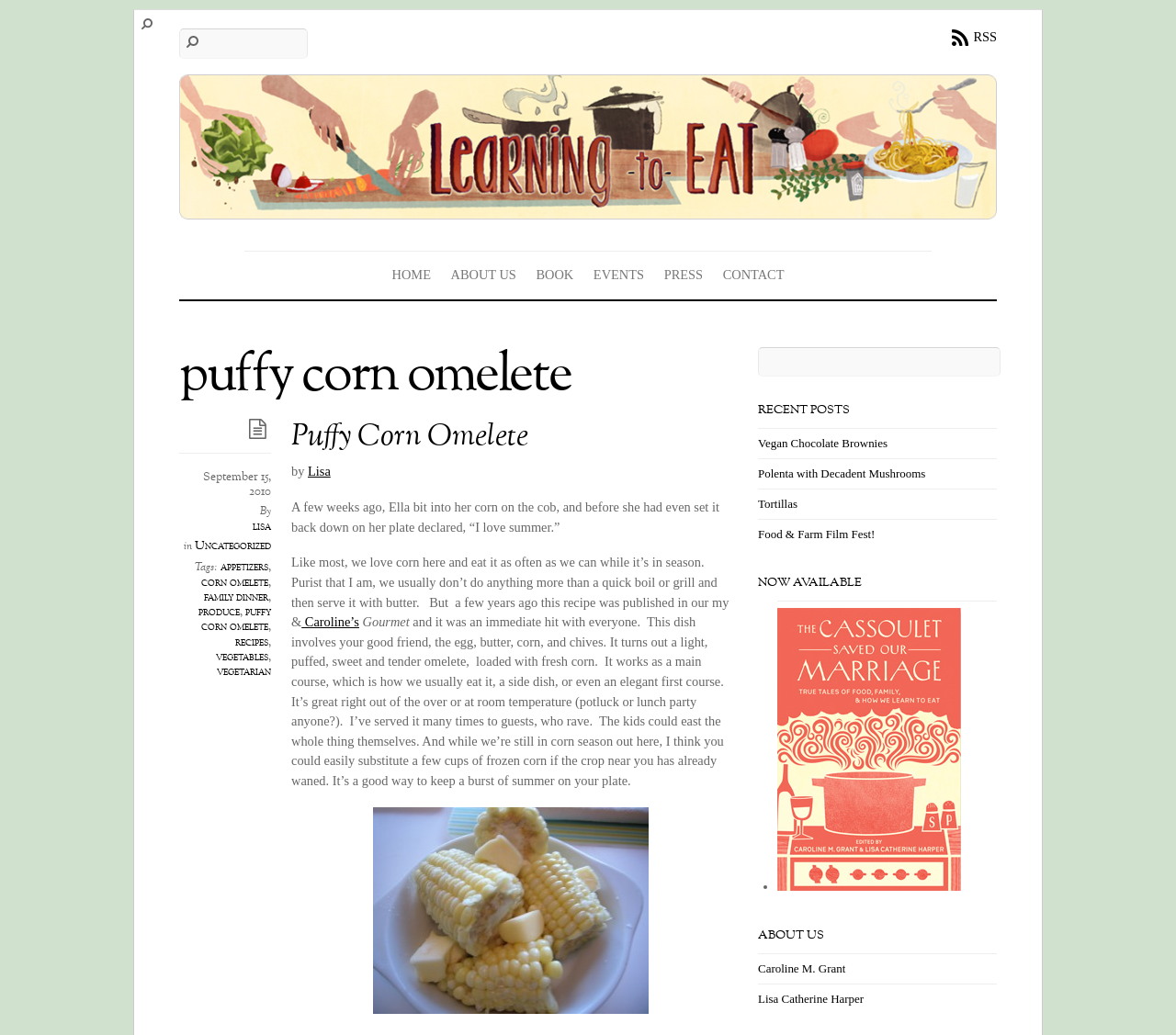Please specify the bounding box coordinates of the clickable region to carry out the following instruction: "Search for articles". The coordinates should be four float numbers between 0 and 1, in the format [left, top, right, bottom].

None